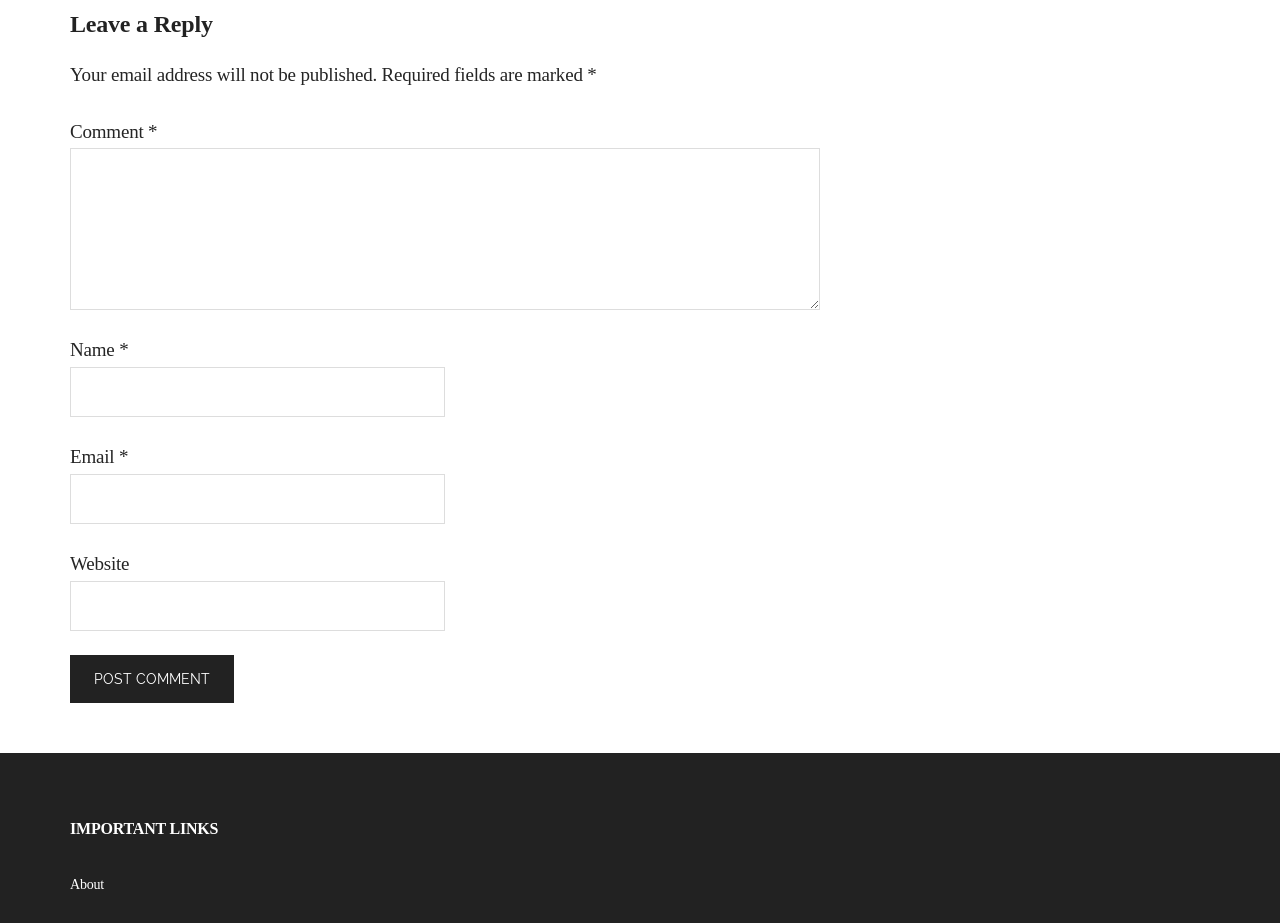What is the purpose of the textboxes?
Examine the webpage screenshot and provide an in-depth answer to the question.

The webpage has several textboxes with labels such as 'Comment', 'Name', 'Email', and 'Website'. These textboxes are required to be filled in order to leave a comment, which suggests that the purpose of these textboxes is to collect information from the user in order to post a comment.